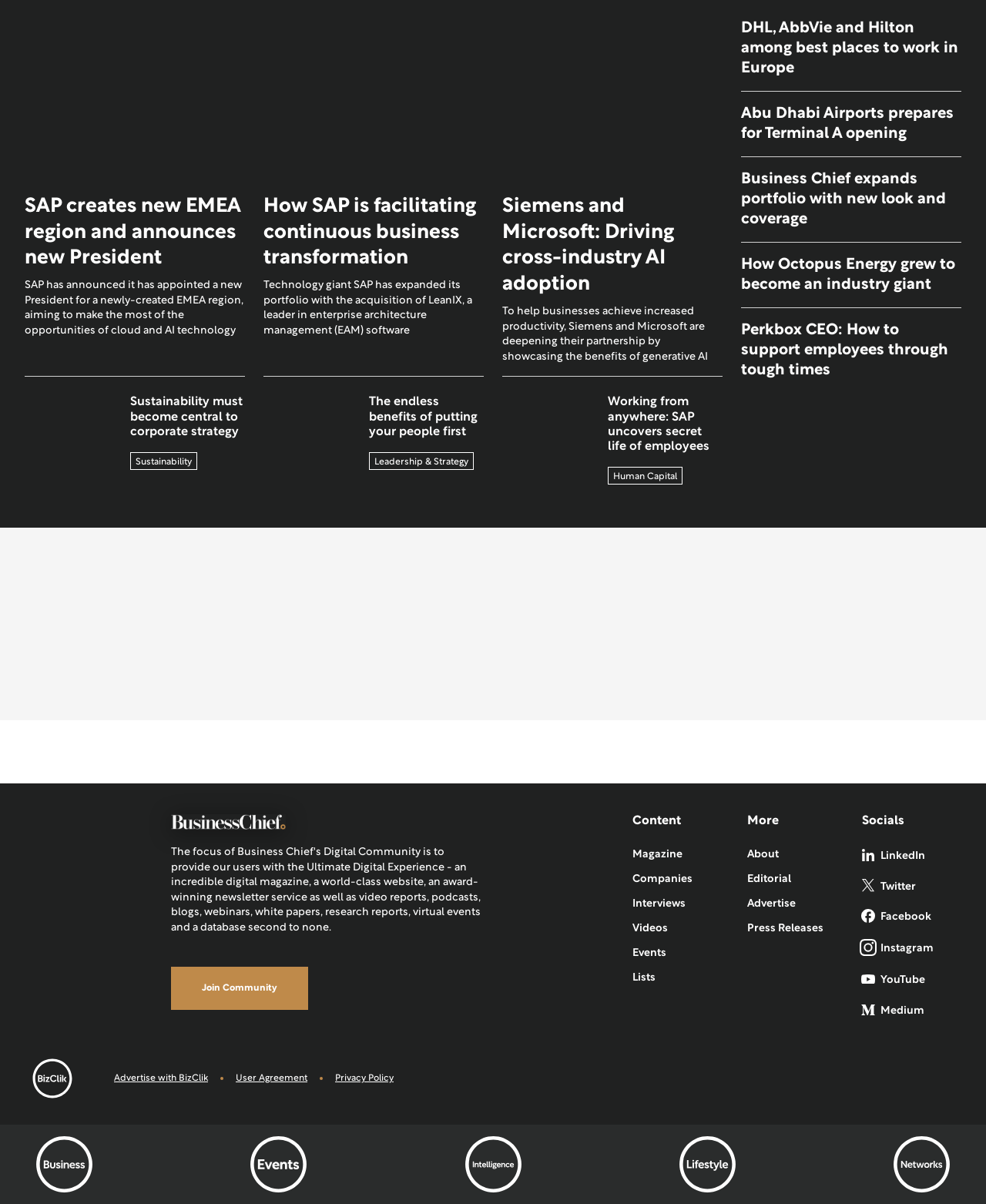Please determine the bounding box coordinates of the element to click in order to execute the following instruction: "Follow on LinkedIn". The coordinates should be four float numbers between 0 and 1, specified as [left, top, right, bottom].

[0.874, 0.699, 0.975, 0.724]